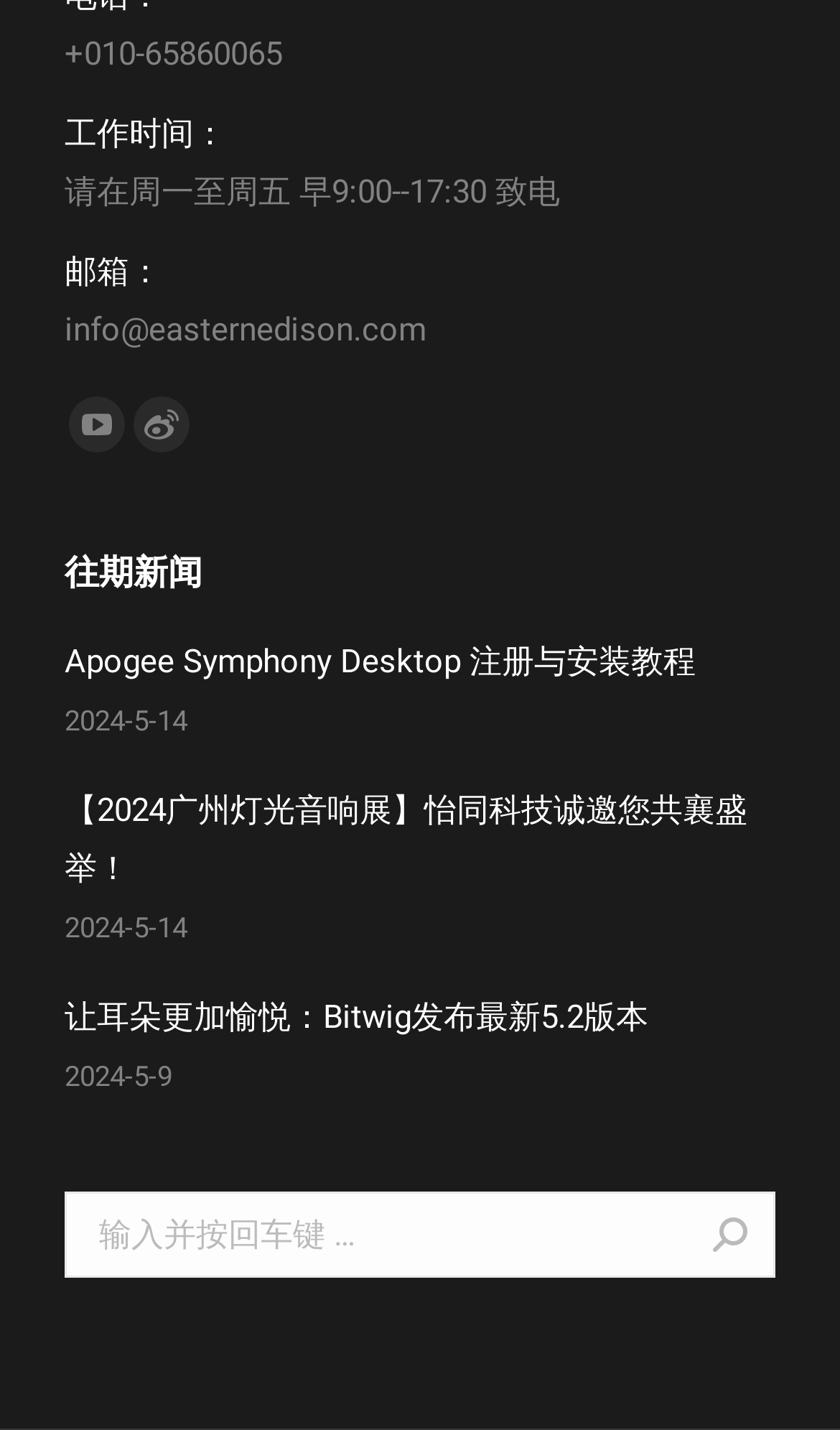Extract the bounding box coordinates for the described element: "Apogee Symphony Desktop 注册与安装教程". The coordinates should be represented as four float numbers between 0 and 1: [left, top, right, bottom].

[0.077, 0.443, 0.828, 0.484]